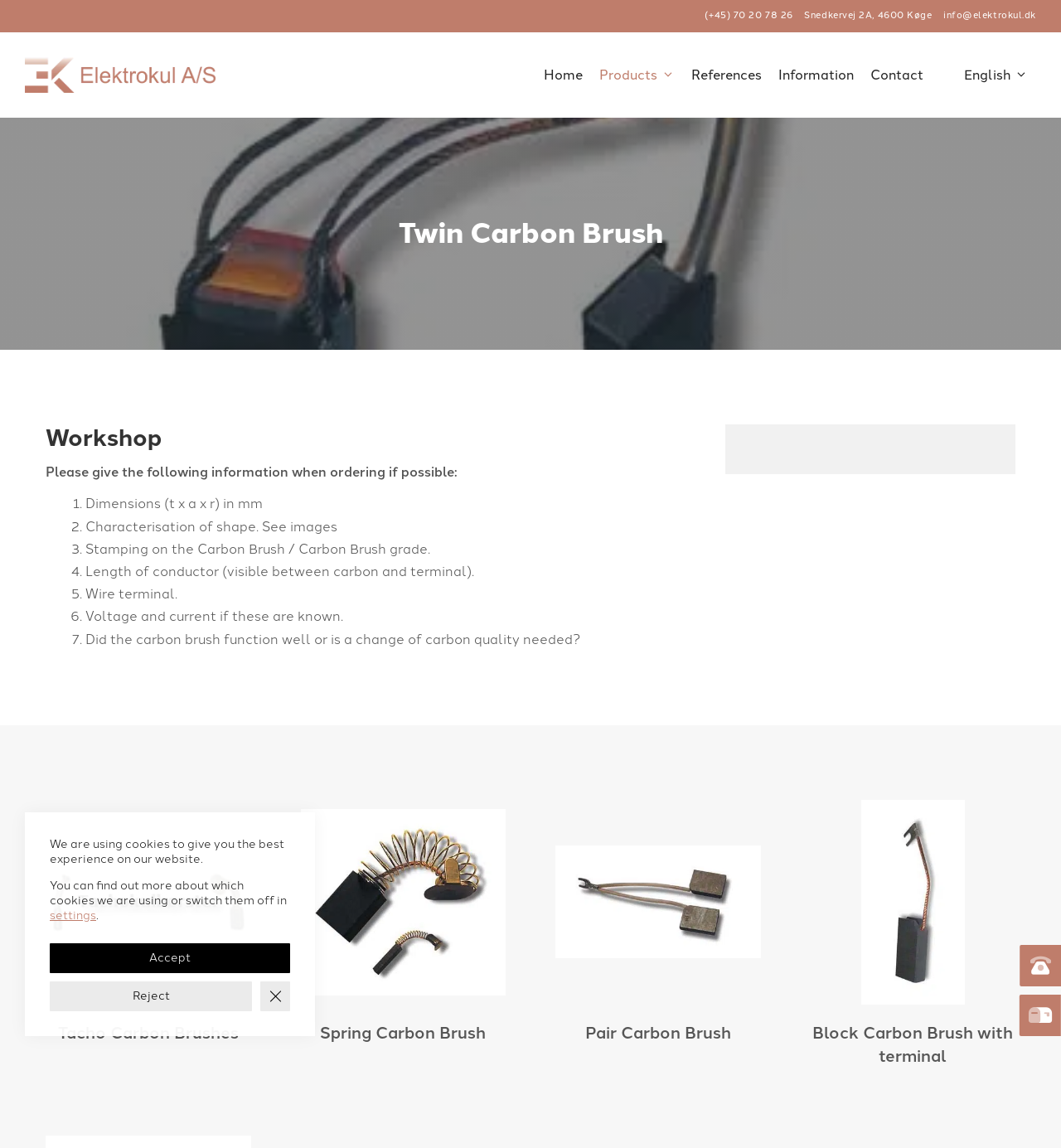Provide the bounding box coordinates of the HTML element this sentence describes: "alt="Elektrokul A/S"". The bounding box coordinates consist of four float numbers between 0 and 1, i.e., [left, top, right, bottom].

[0.023, 0.057, 0.203, 0.071]